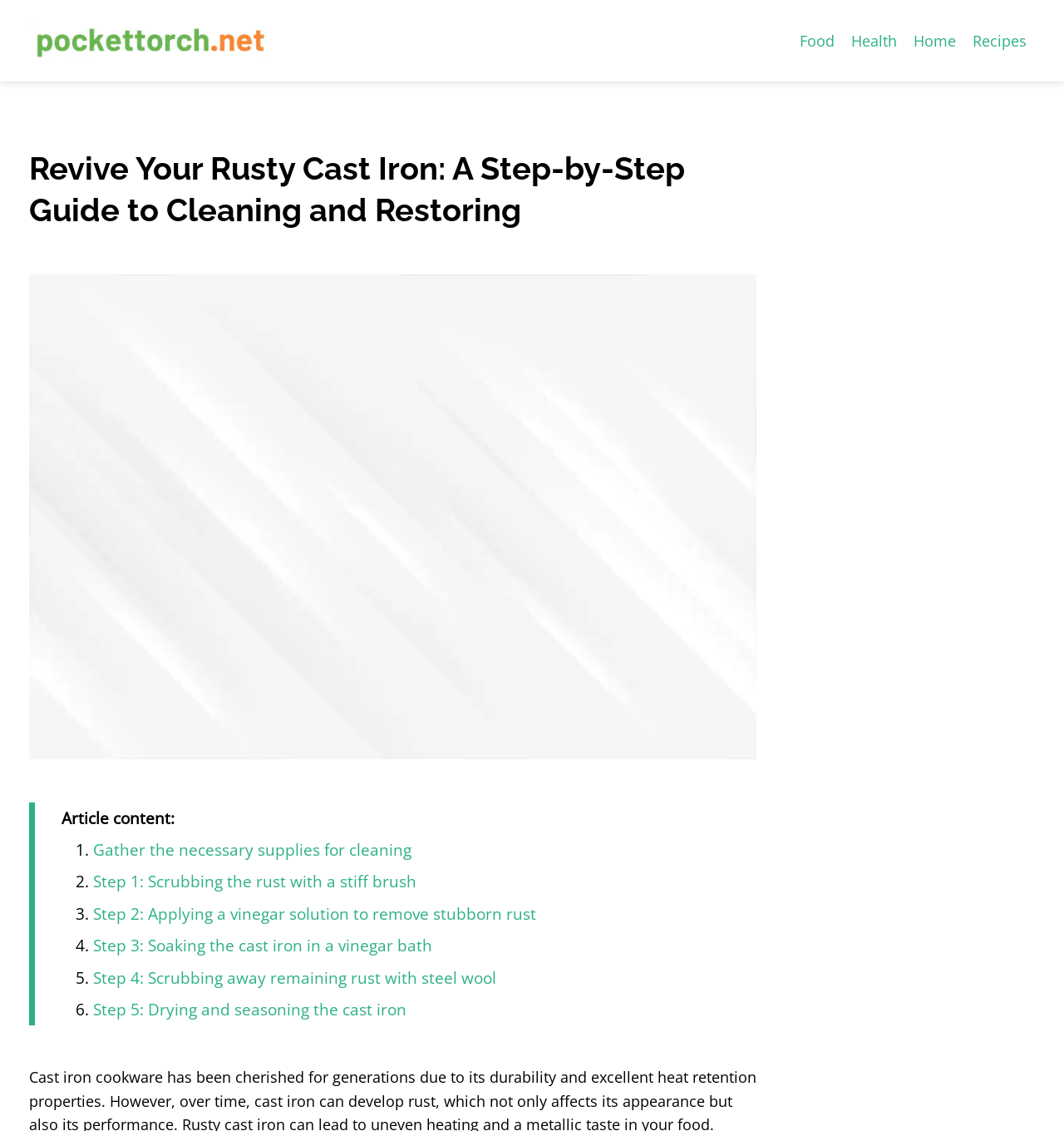Give a short answer using one word or phrase for the question:
What is the website's logo?

pockettorch.net